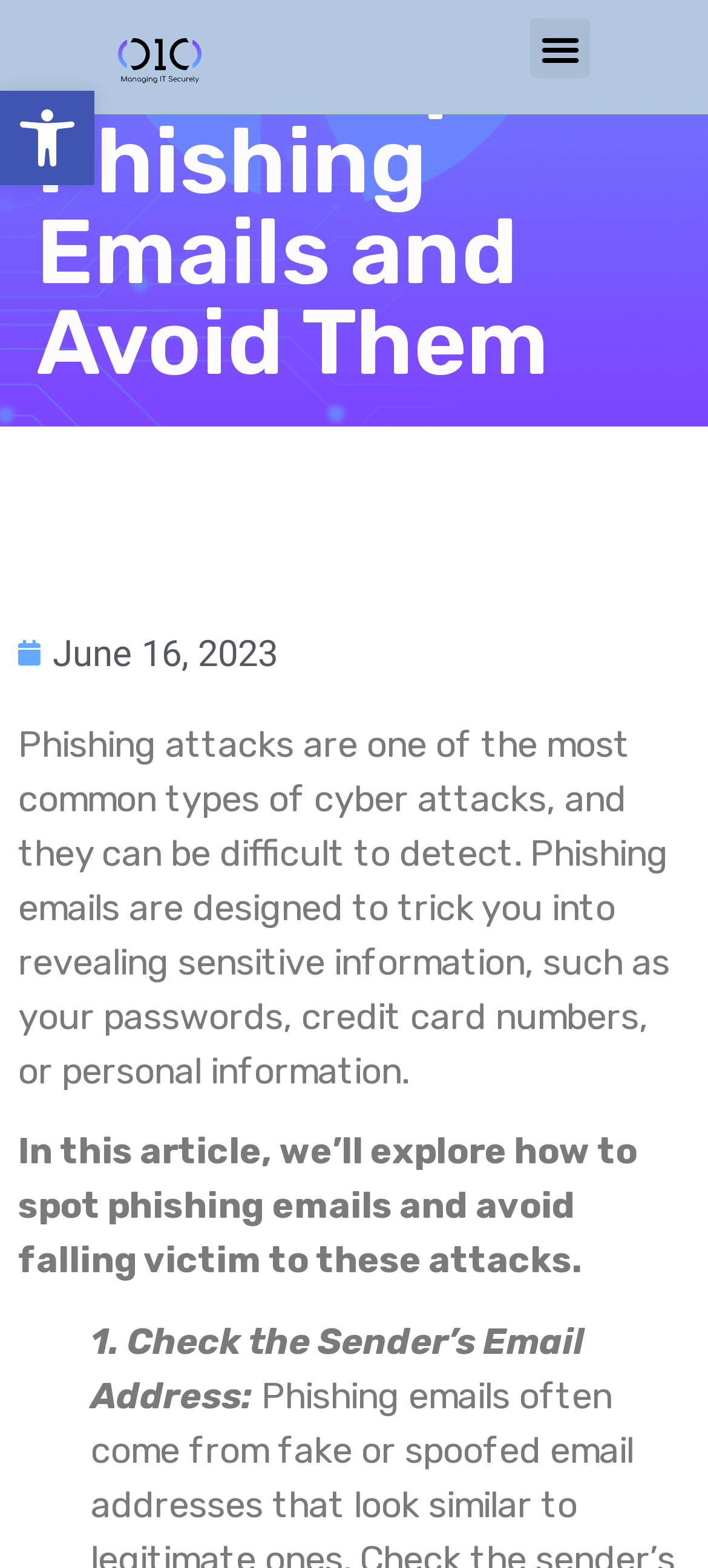Identify the bounding box of the HTML element described as: "A Solid Gold Trading Plan".

None